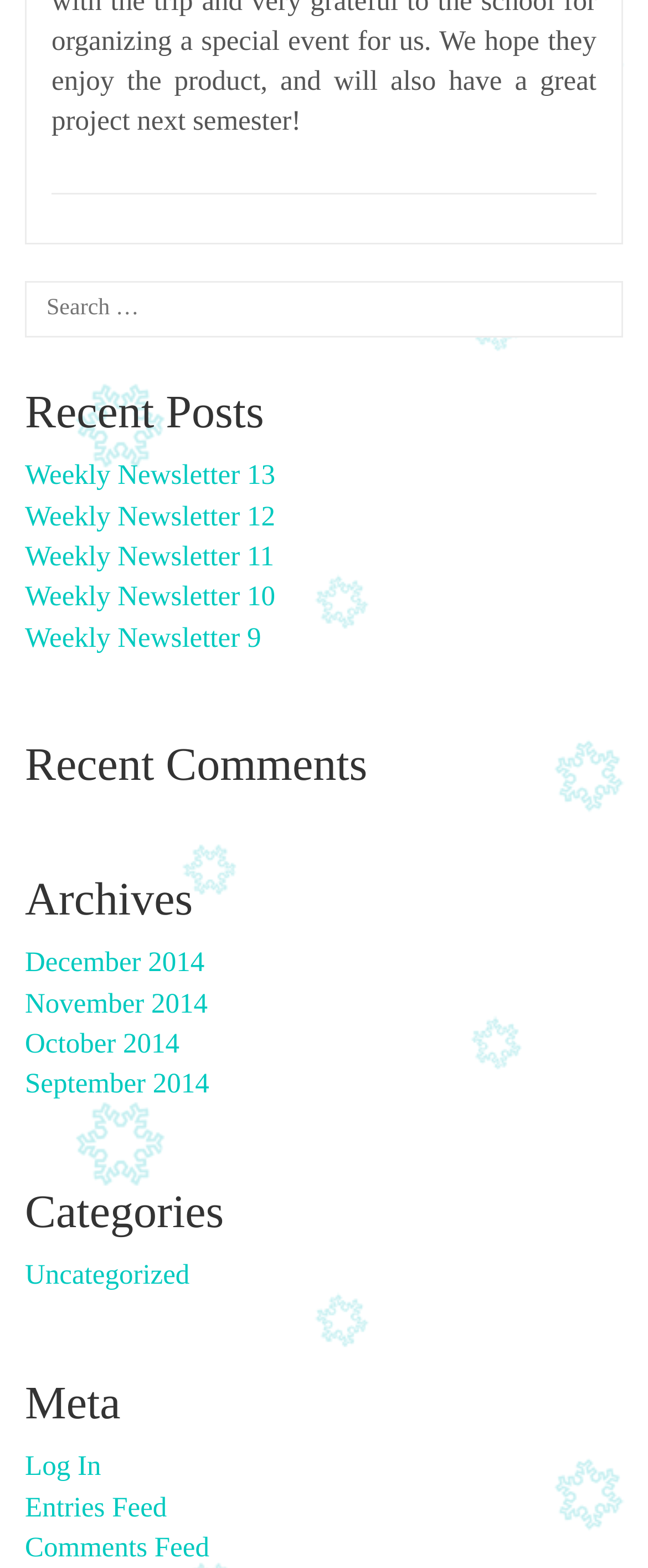Using the provided element description: "Uncategorized", determine the bounding box coordinates of the corresponding UI element in the screenshot.

[0.038, 0.803, 0.293, 0.823]